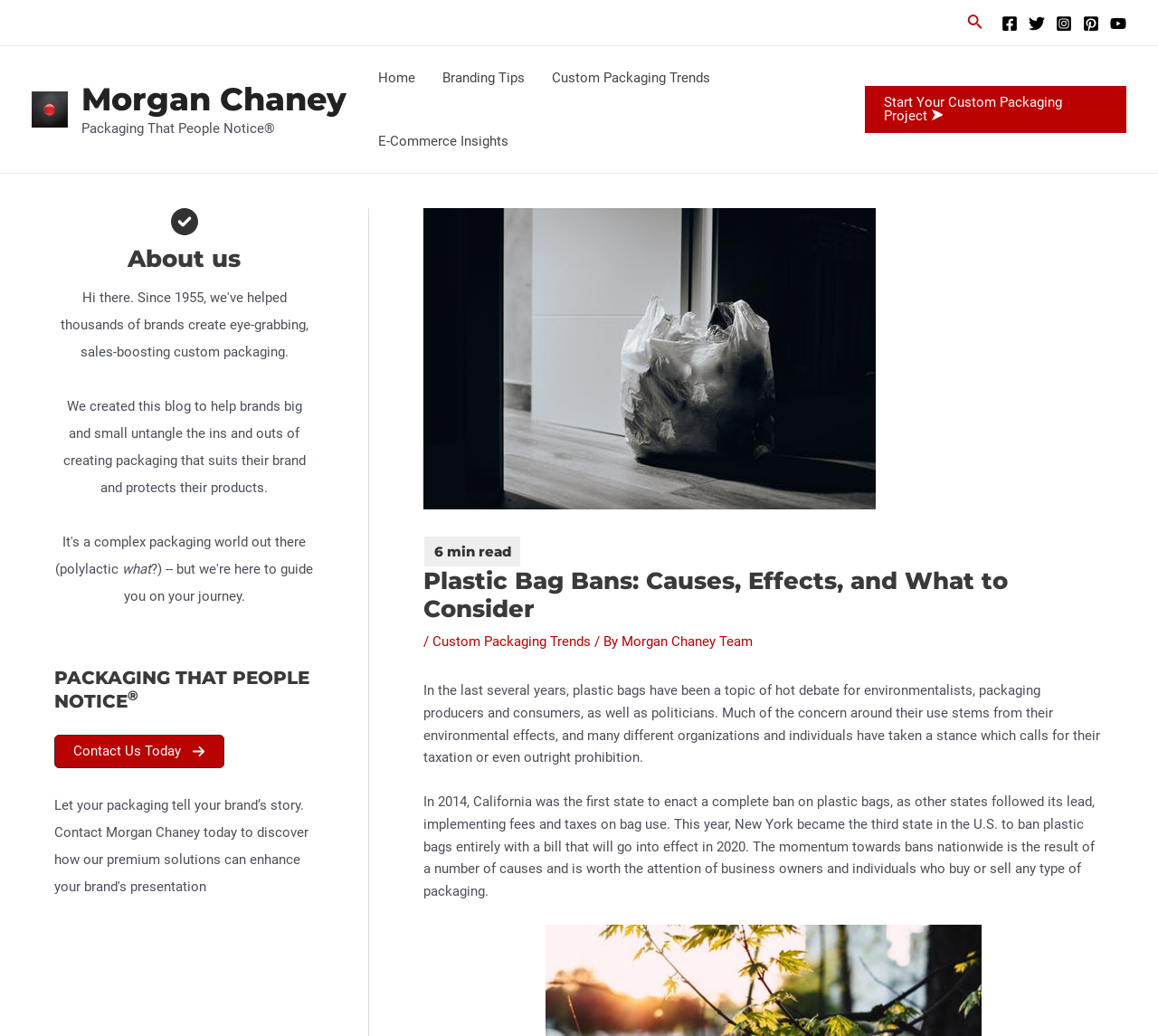Can you find the bounding box coordinates for the UI element given this description: "E-Commerce Insights"? Provide the coordinates as four float numbers between 0 and 1: [left, top, right, bottom].

[0.315, 0.106, 0.451, 0.167]